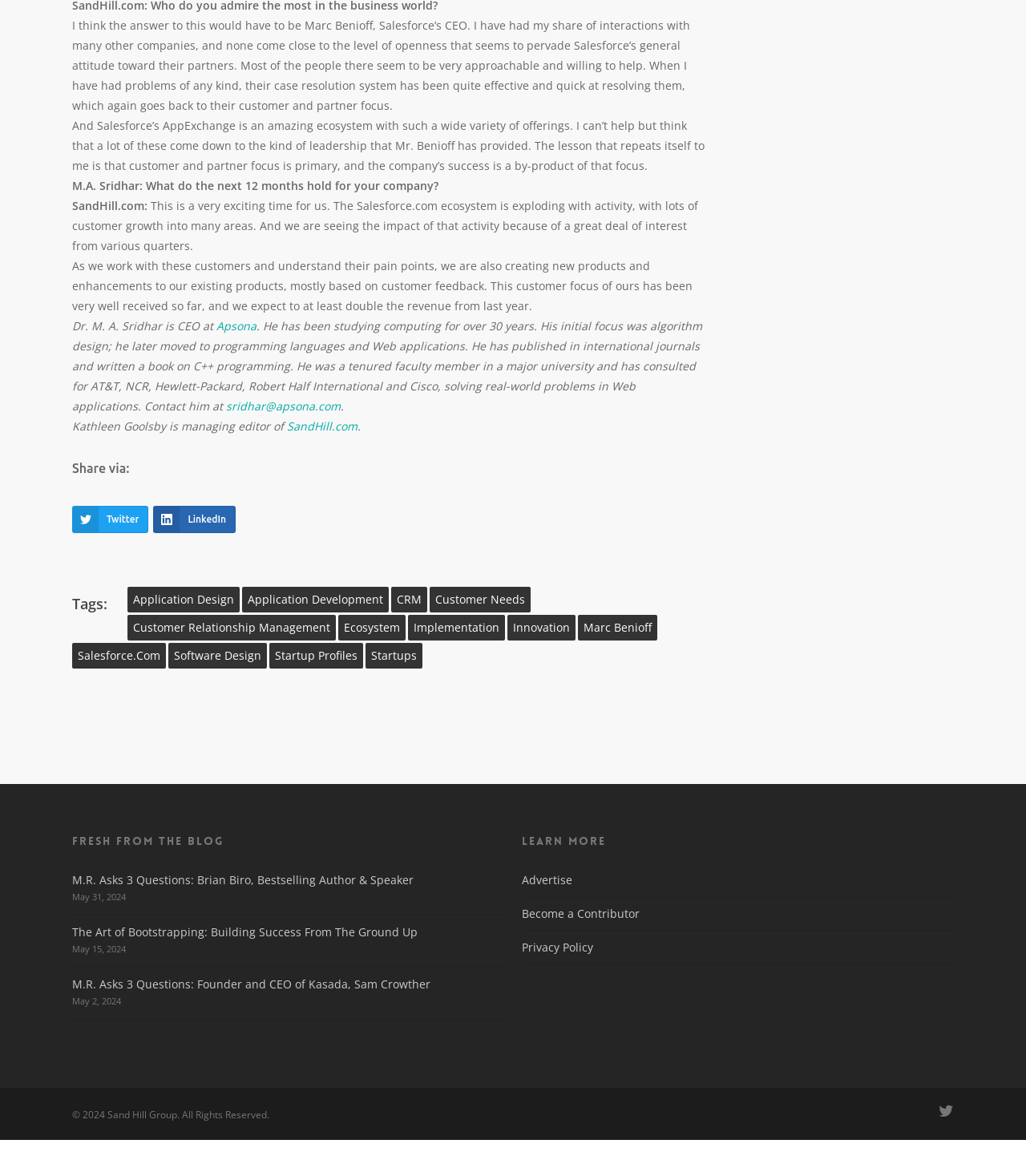Please identify the bounding box coordinates of the area that needs to be clicked to fulfill the following instruction: "Visit the SandHill.com homepage."

[0.28, 0.355, 0.348, 0.368]